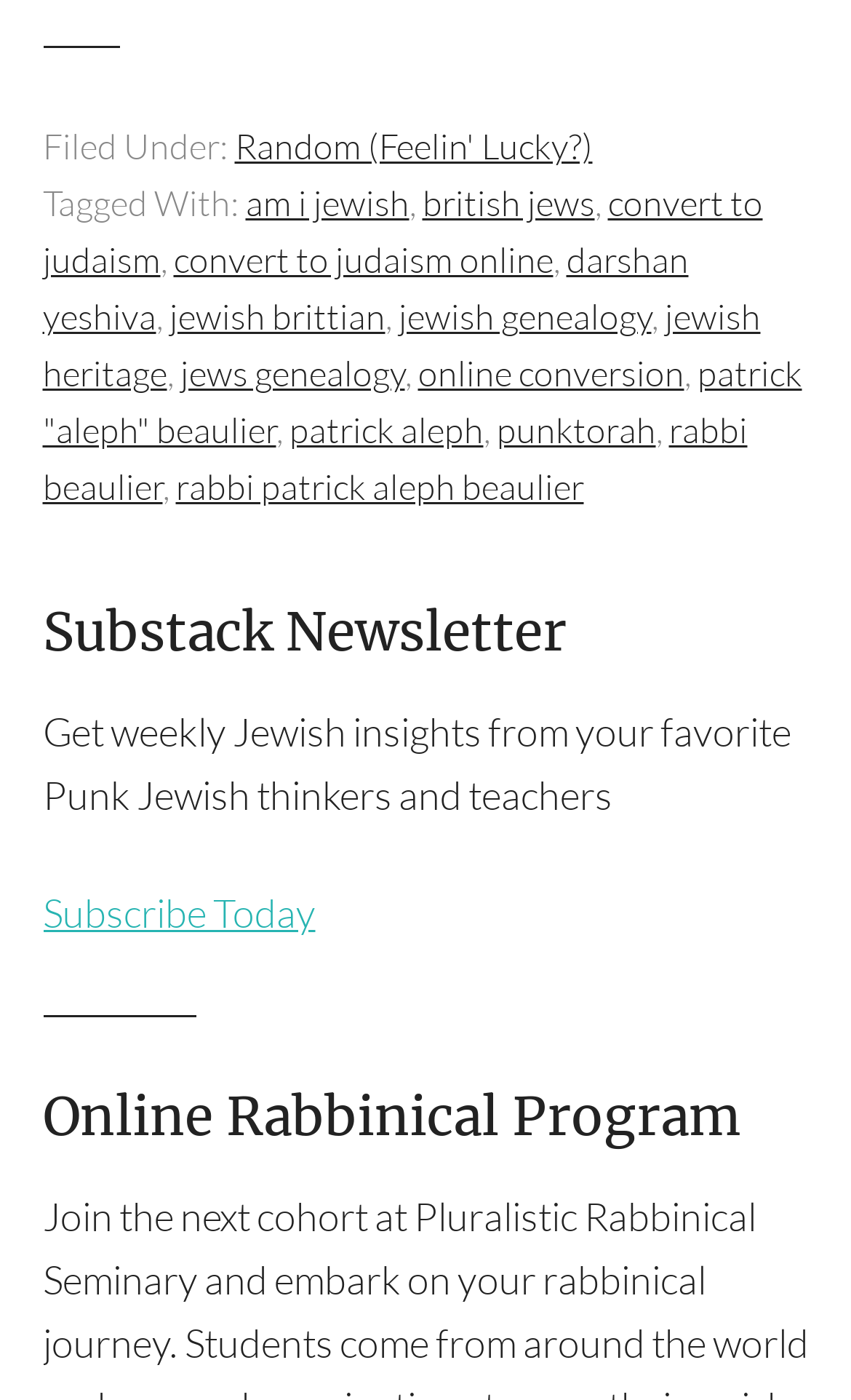Locate the bounding box coordinates of the area to click to fulfill this instruction: "Learn more about the Online Rabbinical Program". The bounding box should be presented as four float numbers between 0 and 1, in the order [left, top, right, bottom].

[0.05, 0.776, 0.95, 0.821]